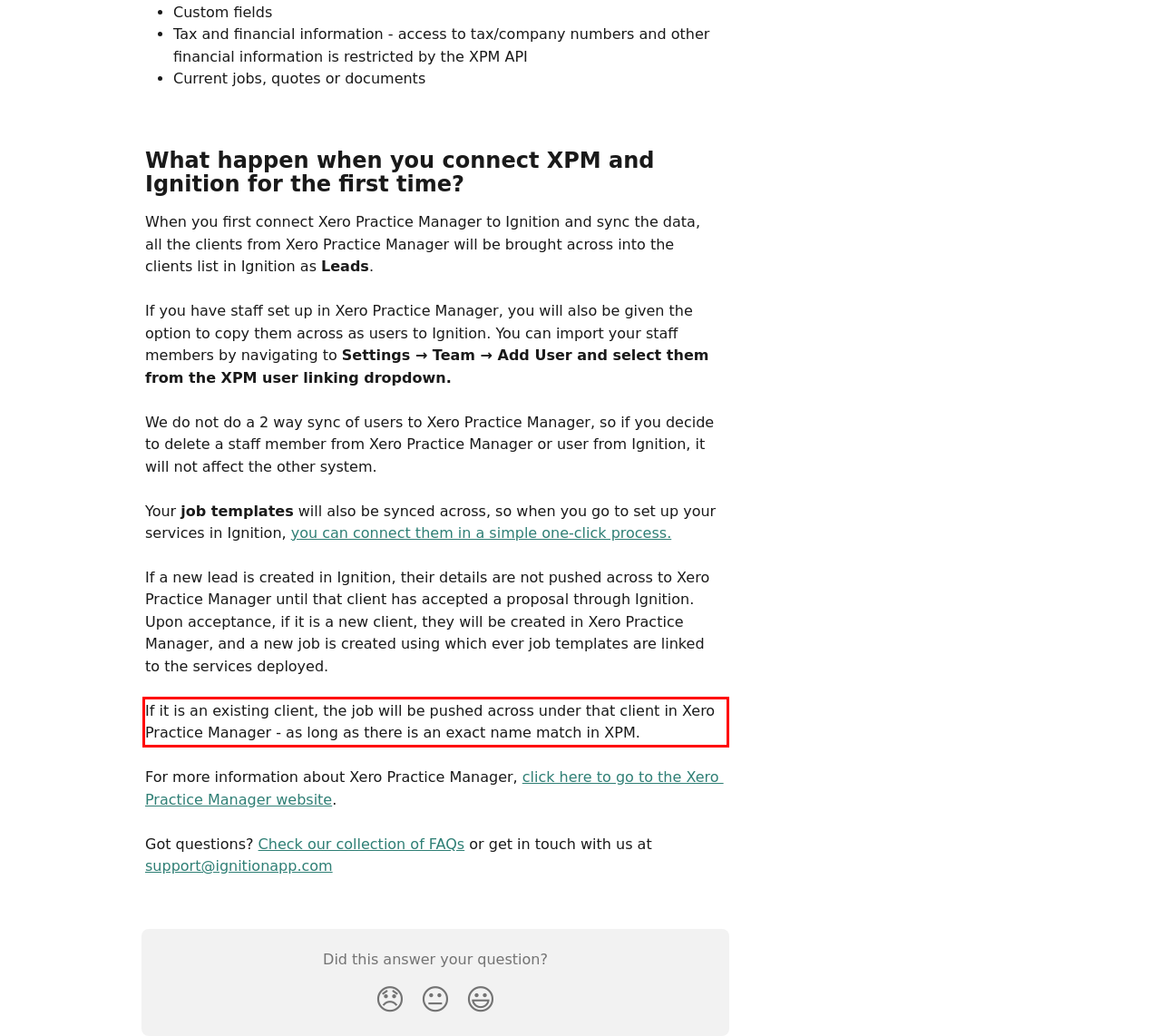Examine the screenshot of the webpage, locate the red bounding box, and perform OCR to extract the text contained within it.

If it is an existing client, the job will be pushed across under that client in Xero Practice Manager - as long as there is an exact name match in XPM.